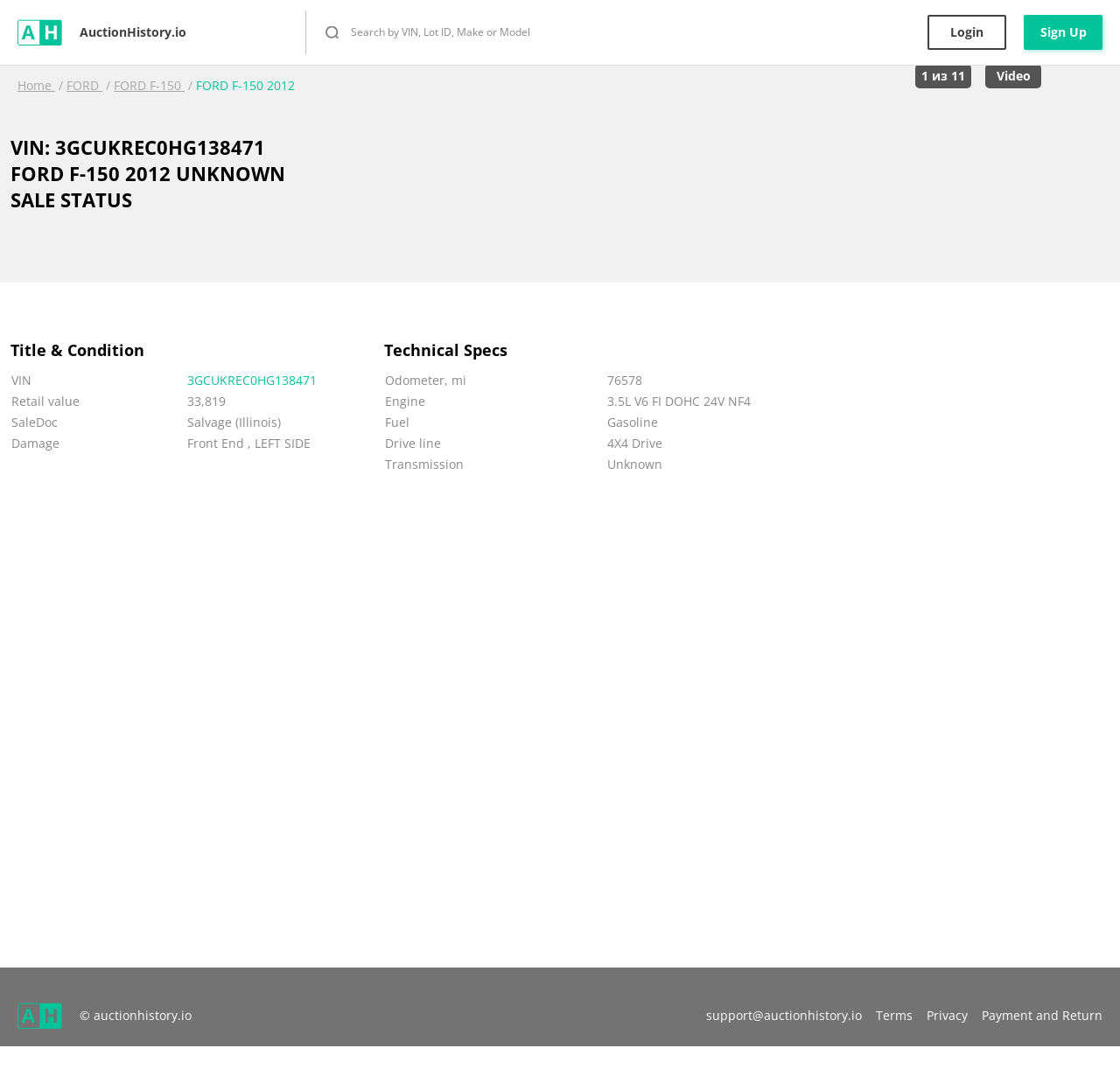What is the type of fuel used by the car?
Please provide a comprehensive and detailed answer to the question.

The type of fuel can be found in the 'Technical Specs' section, in the table row with the label 'Fuel'.